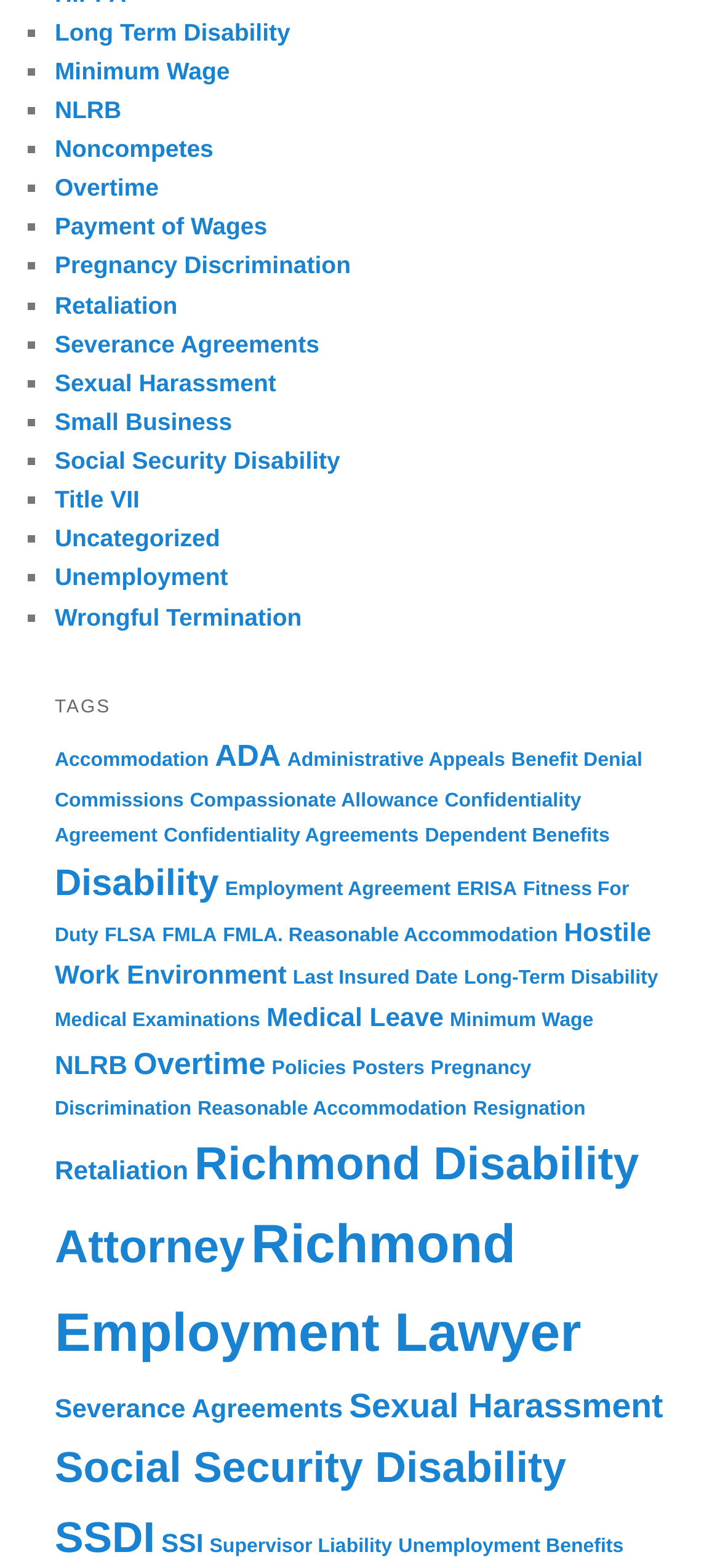How many links are under 'Social Security Disability'?
Please ensure your answer is as detailed and informative as possible.

The number of links under 'Social Security Disability' is 8 because the link element with the text 'Social Security Disability' has 8 items associated with it, as indicated by the text '(8 items)'.